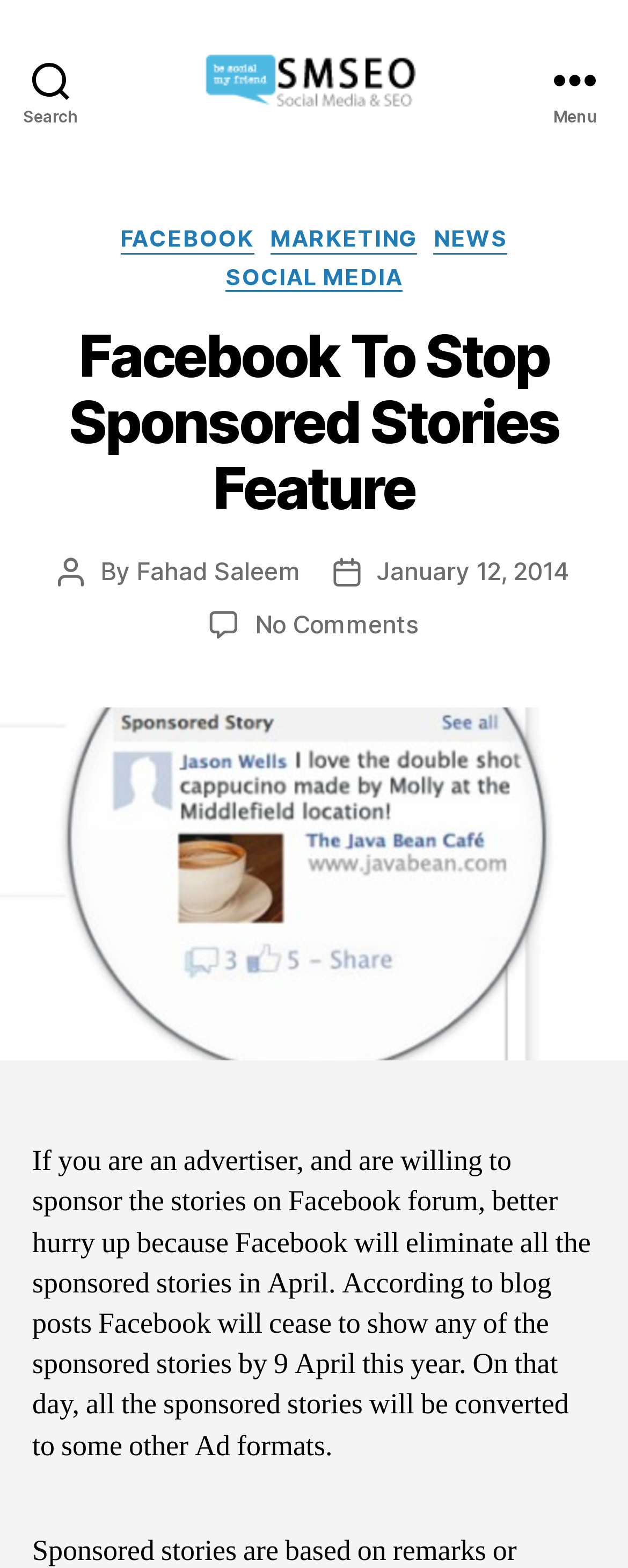Please identify the bounding box coordinates of the clickable element to fulfill the following instruction: "Check the post date". The coordinates should be four float numbers between 0 and 1, i.e., [left, top, right, bottom].

[0.549, 0.356, 0.634, 0.399]